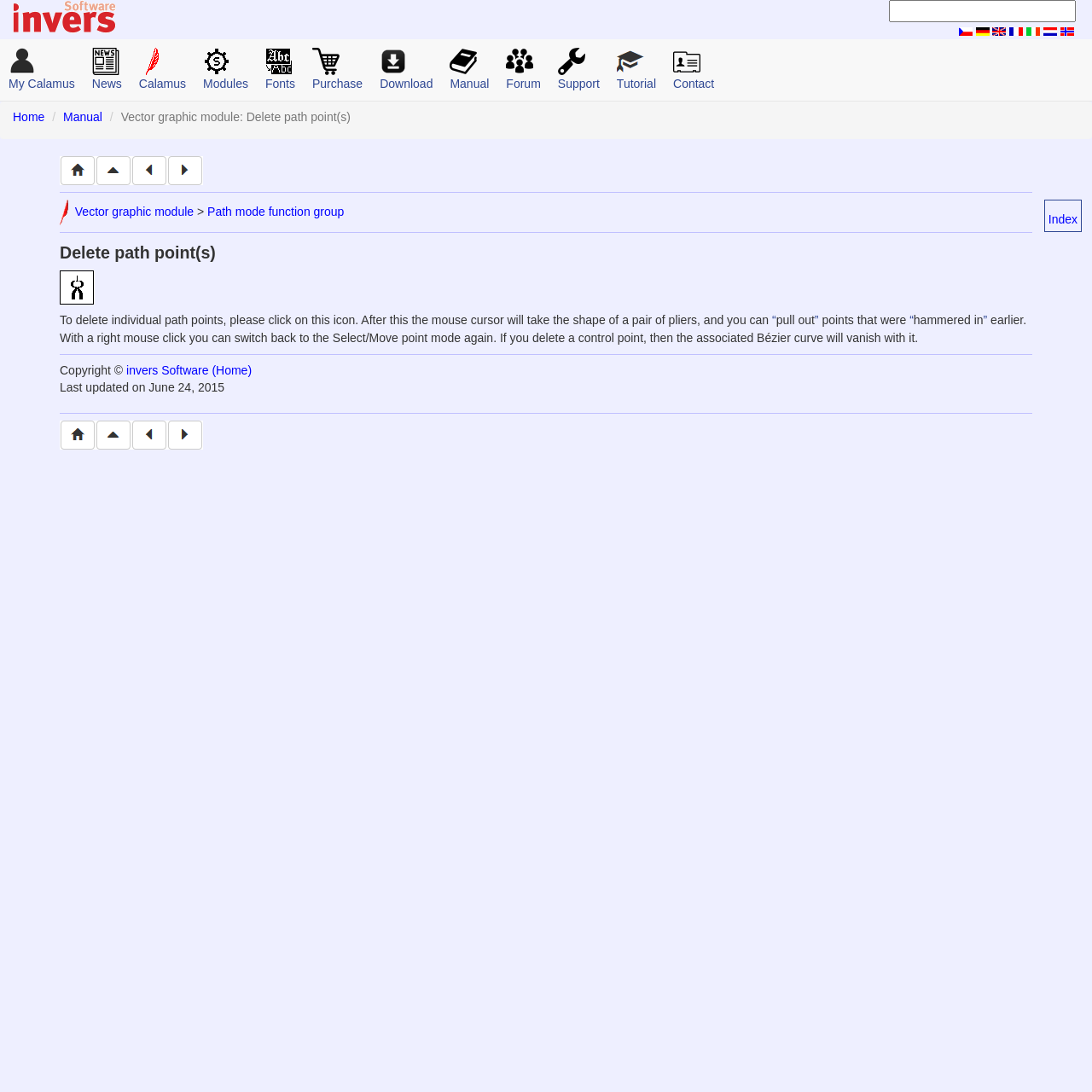Calculate the bounding box coordinates of the UI element given the description: "My Calamus".

[0.0, 0.036, 0.076, 0.092]